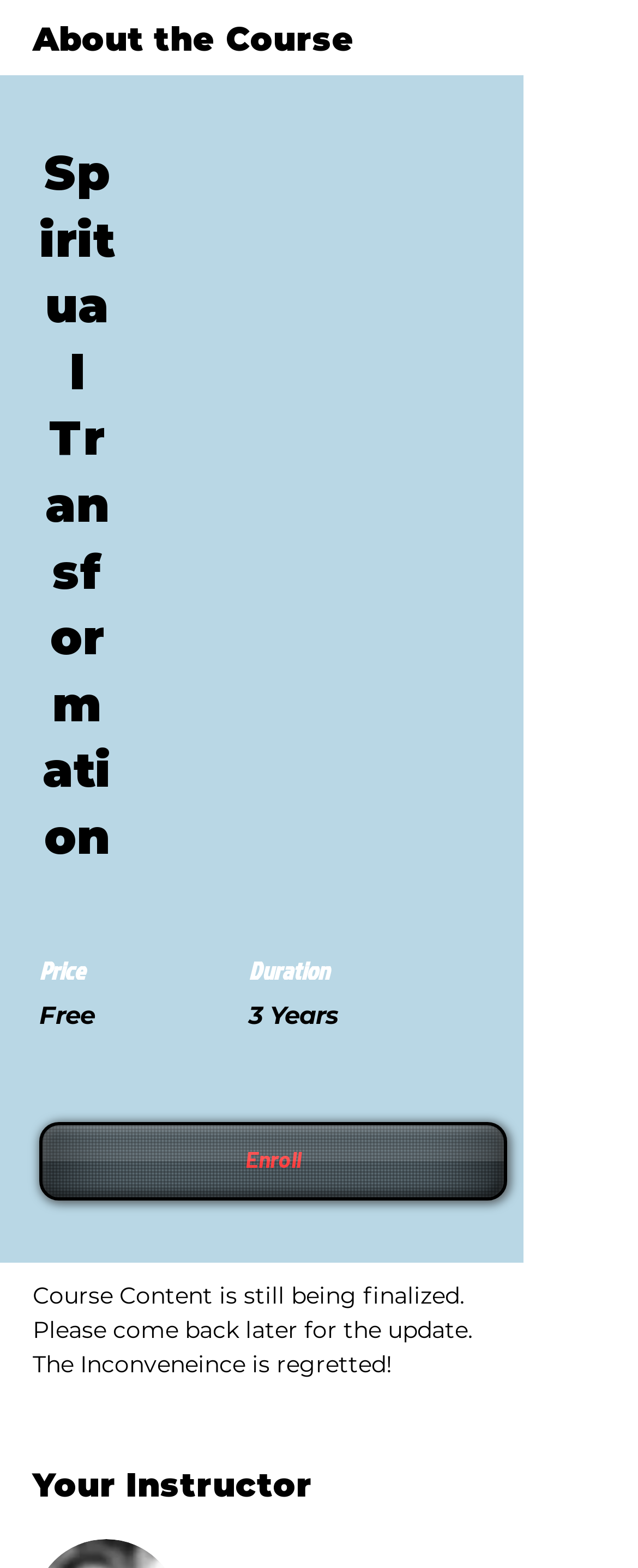What is the price of the course?
Based on the screenshot, give a detailed explanation to answer the question.

I found the answer by looking at the 'Price' label and its corresponding value, which is 'Free', located at the top-left section of the webpage.